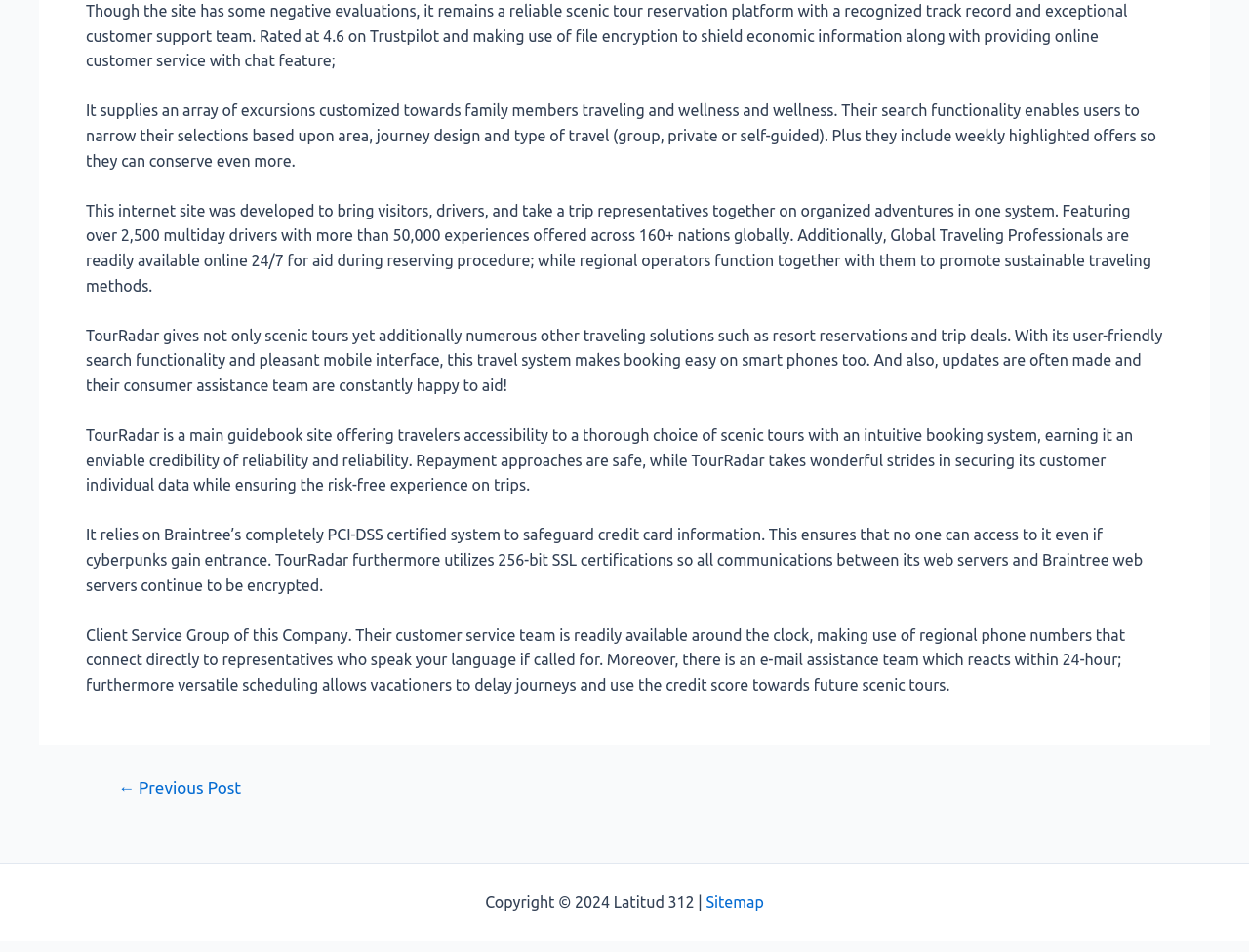Using the element description: "Sitemap", determine the bounding box coordinates. The coordinates should be in the format [left, top, right, bottom], with values between 0 and 1.

[0.565, 0.938, 0.612, 0.957]